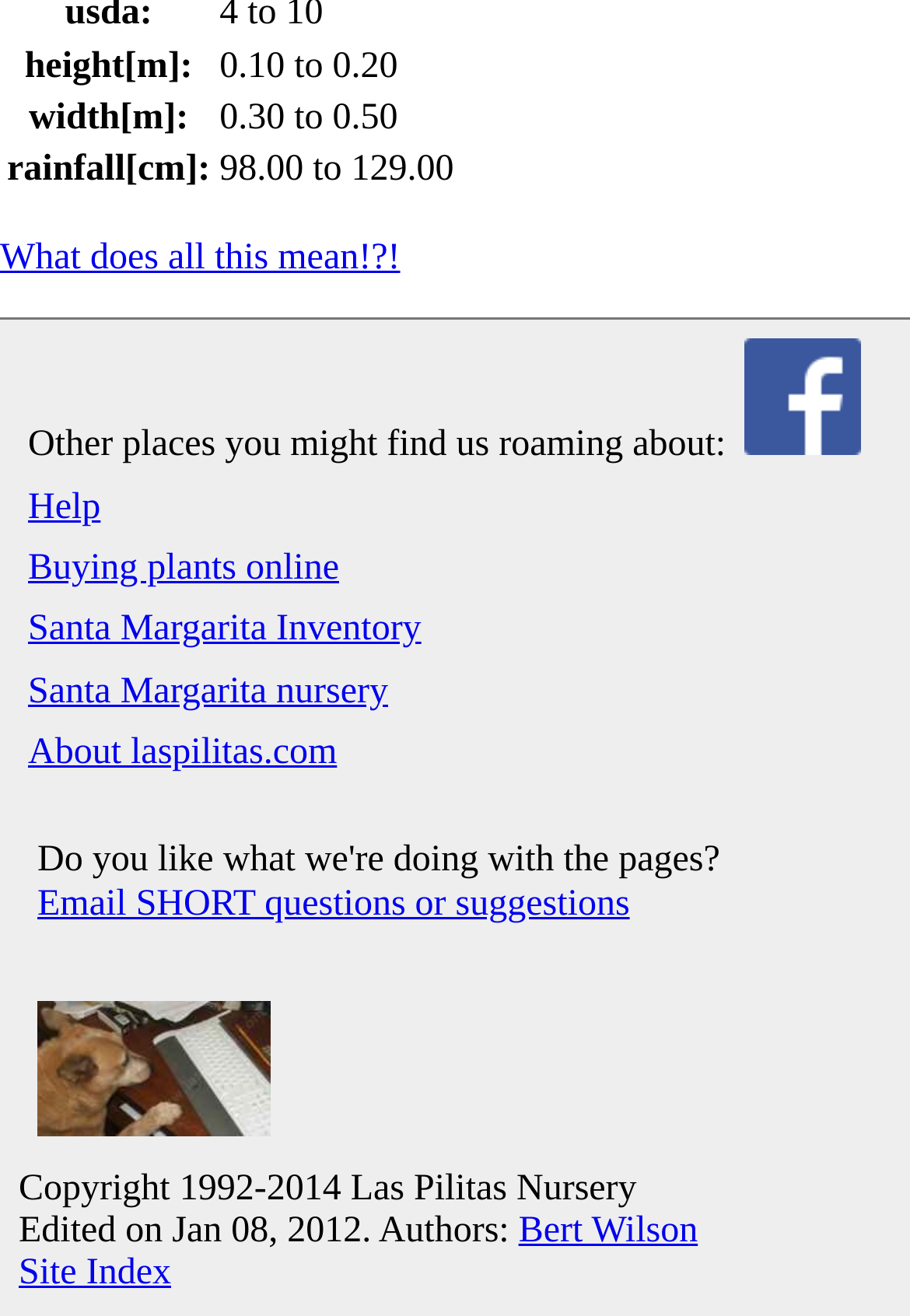What is the last updated date of the webpage?
Based on the image, provide your answer in one word or phrase.

Jan 08, 2012